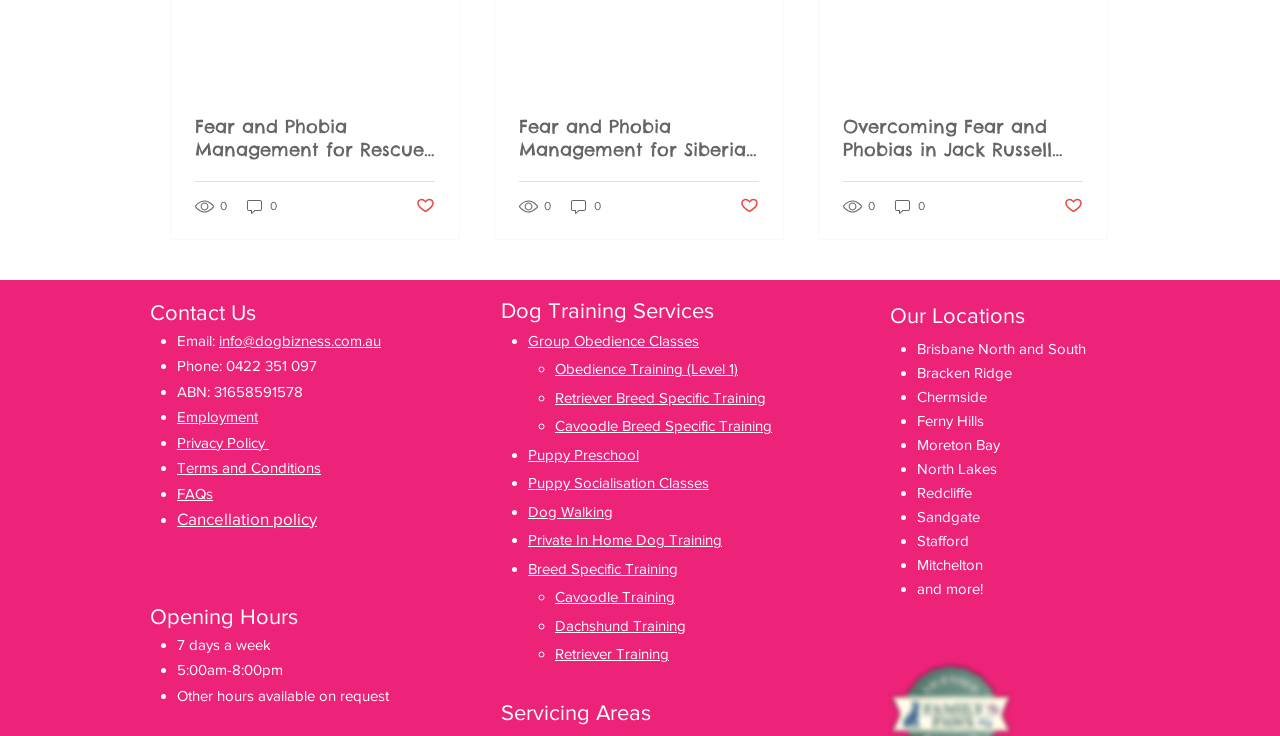Please determine the bounding box coordinates of the area that needs to be clicked to complete this task: 'View the 'Contact Us' information'. The coordinates must be four float numbers between 0 and 1, formatted as [left, top, right, bottom].

[0.117, 0.409, 0.2, 0.44]